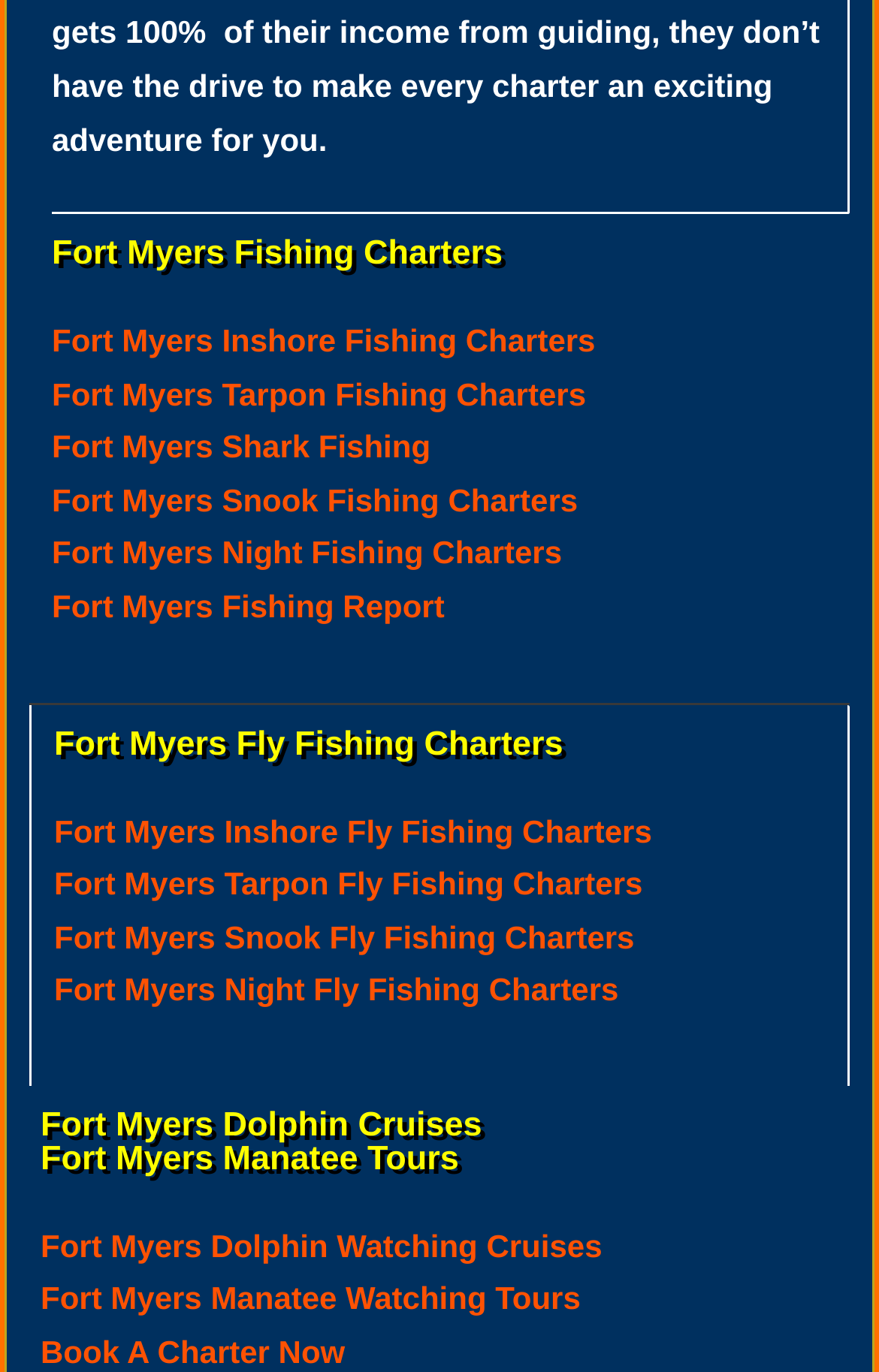How many fishing charter options are available?
Provide a comprehensive and detailed answer to the question.

I counted the number of links related to fishing charters, including Fort Myers Inshore Fishing Charters, Fort Myers Tarpon Fishing Charters, and so on, and found a total of 12 options.